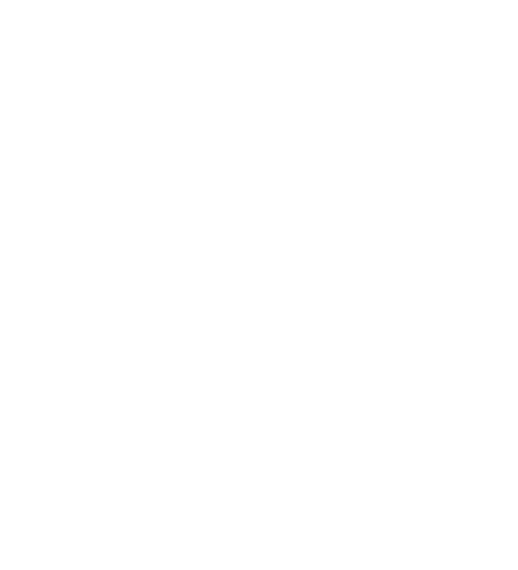Describe the image with as much detail as possible.

The image illustrates a graphical representation or icon associated with adding photos to a gallery, specifically highlighting the process of incorporating "Before & After" pictures. This visual element is likely part of a user interface designed for a consultation platform, such as RxPhoto, where users can demonstrate results achieved in their practice. The surrounding context emphasizes the importance of showcasing diverse angles and real results to effectively convert consultations into repeat clients. This serves as a visual guide for users looking to enhance their galleries with impactful imagery.